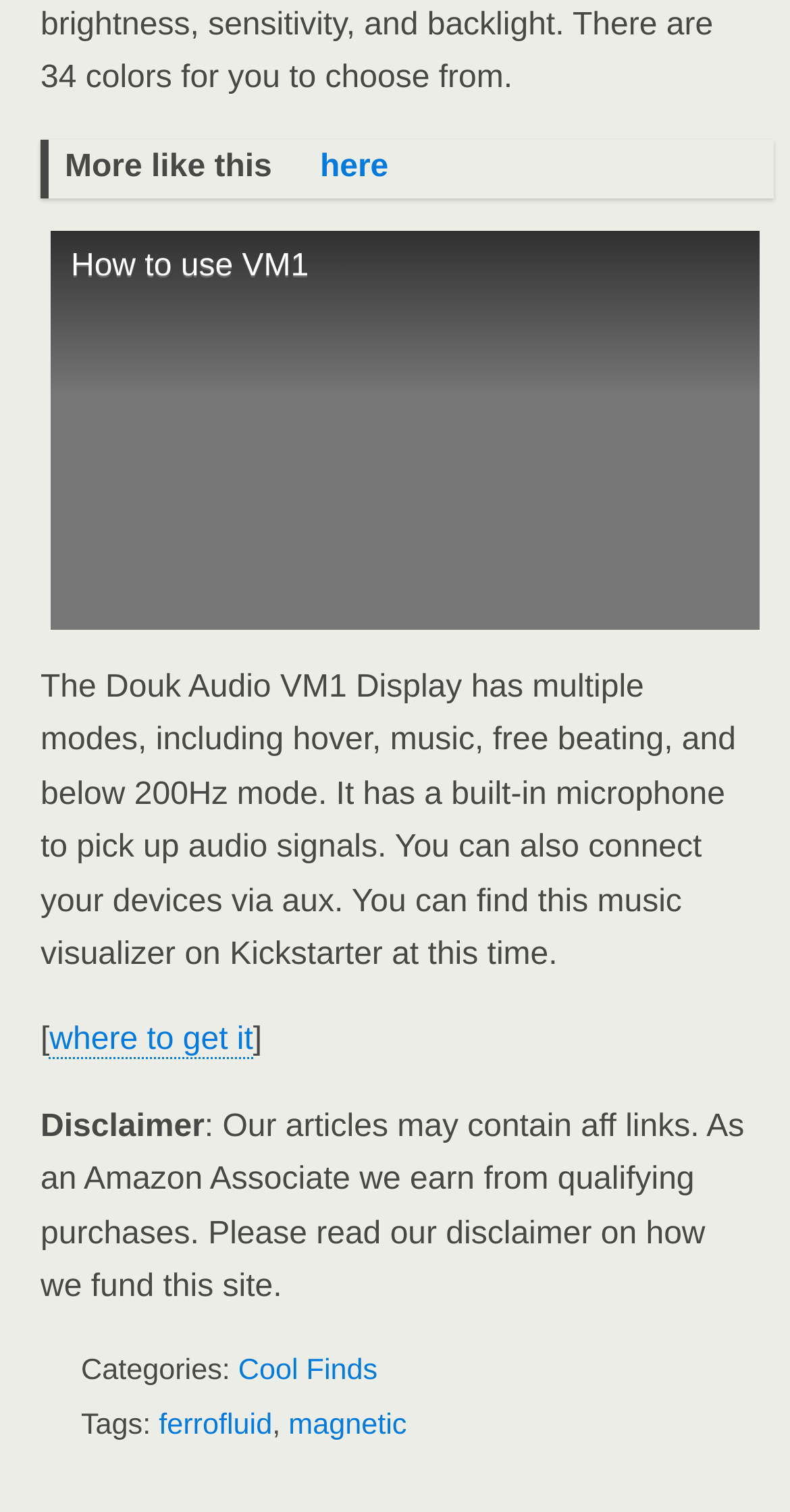Based on the image, please elaborate on the answer to the following question:
What are the categories of the article?

The categories of the article are mentioned at the bottom of the webpage, where it says 'Categories: Cool Finds'.